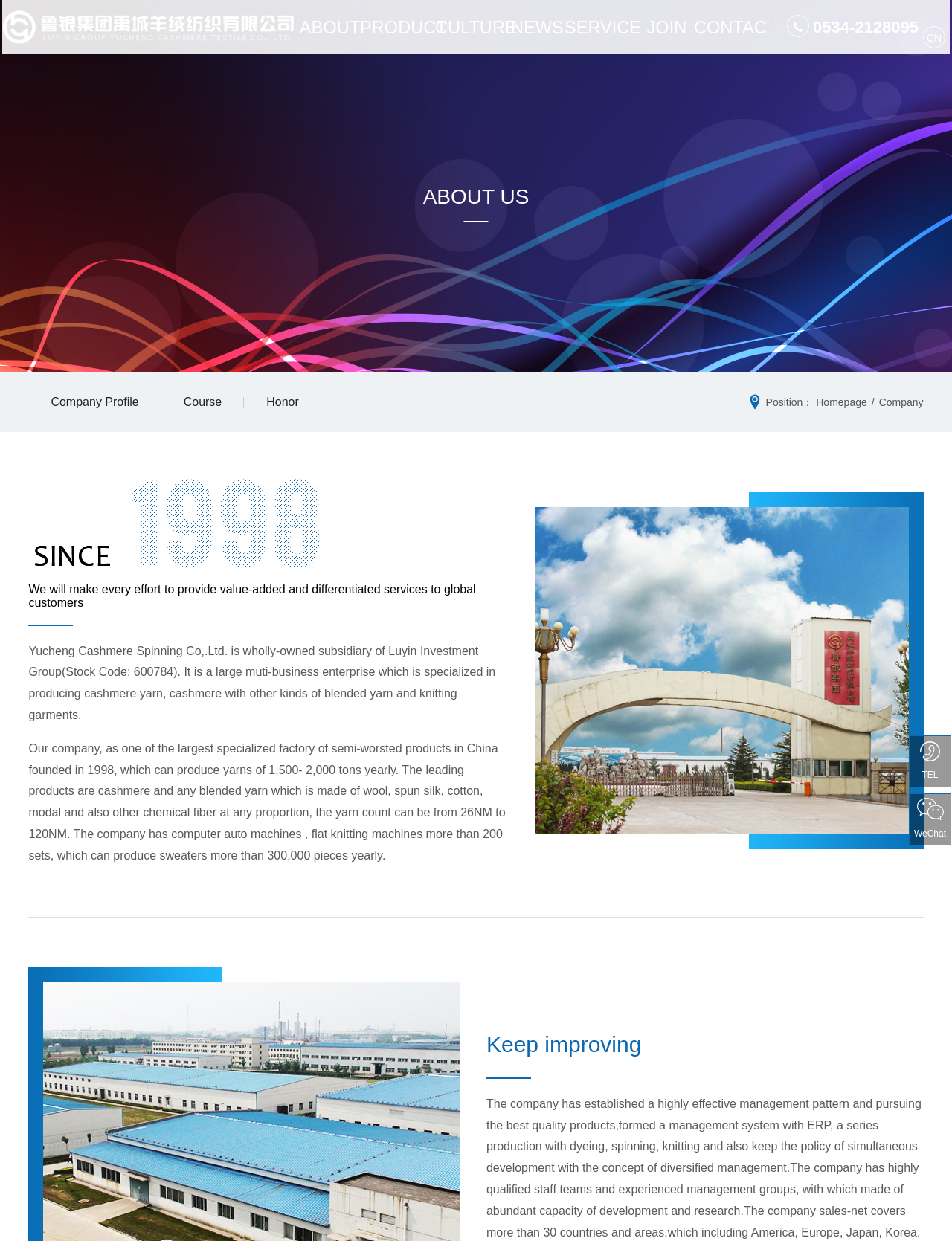Please indicate the bounding box coordinates for the clickable area to complete the following task: "Click the Company Profile link". The coordinates should be specified as four float numbers between 0 and 1, i.e., [left, top, right, bottom].

[0.03, 0.3, 0.169, 0.348]